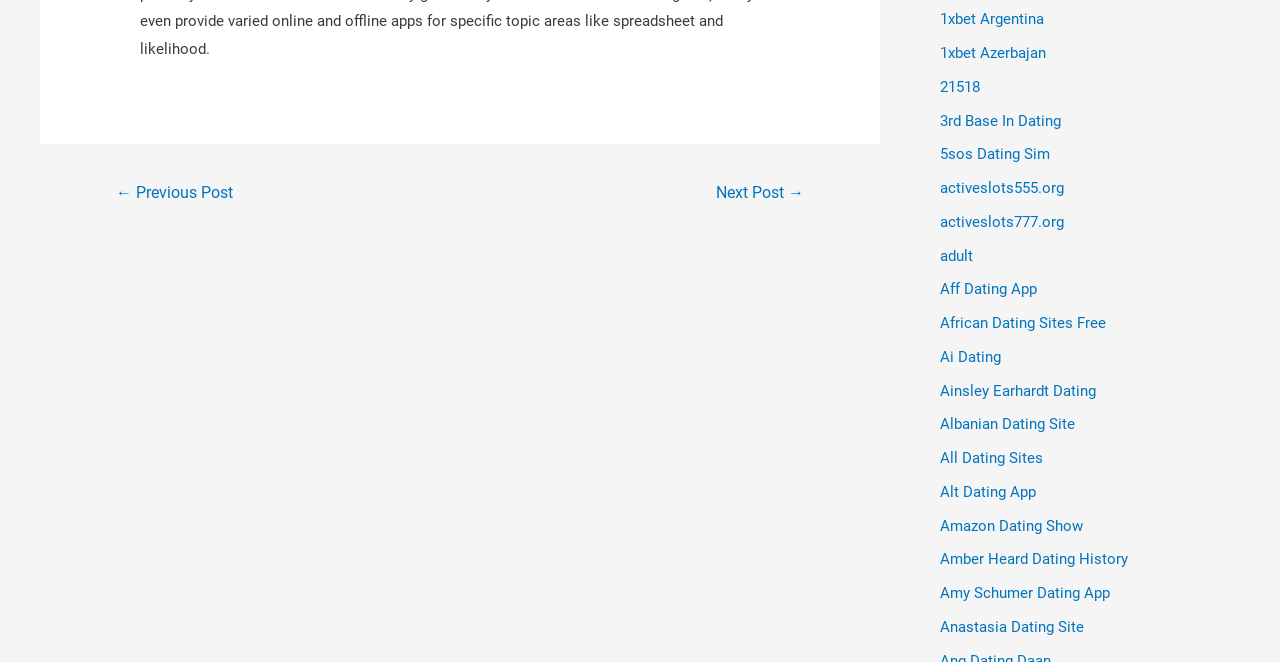Is the webpage focused on a specific type of dating?
Give a thorough and detailed response to the question.

The webpage does not seem to be focused on a specific type of dating, as it lists links to various types of dating-related content, including country-specific dating sites, dating apps, and dating-related topics, indicating a broad coverage of dating-related topics.